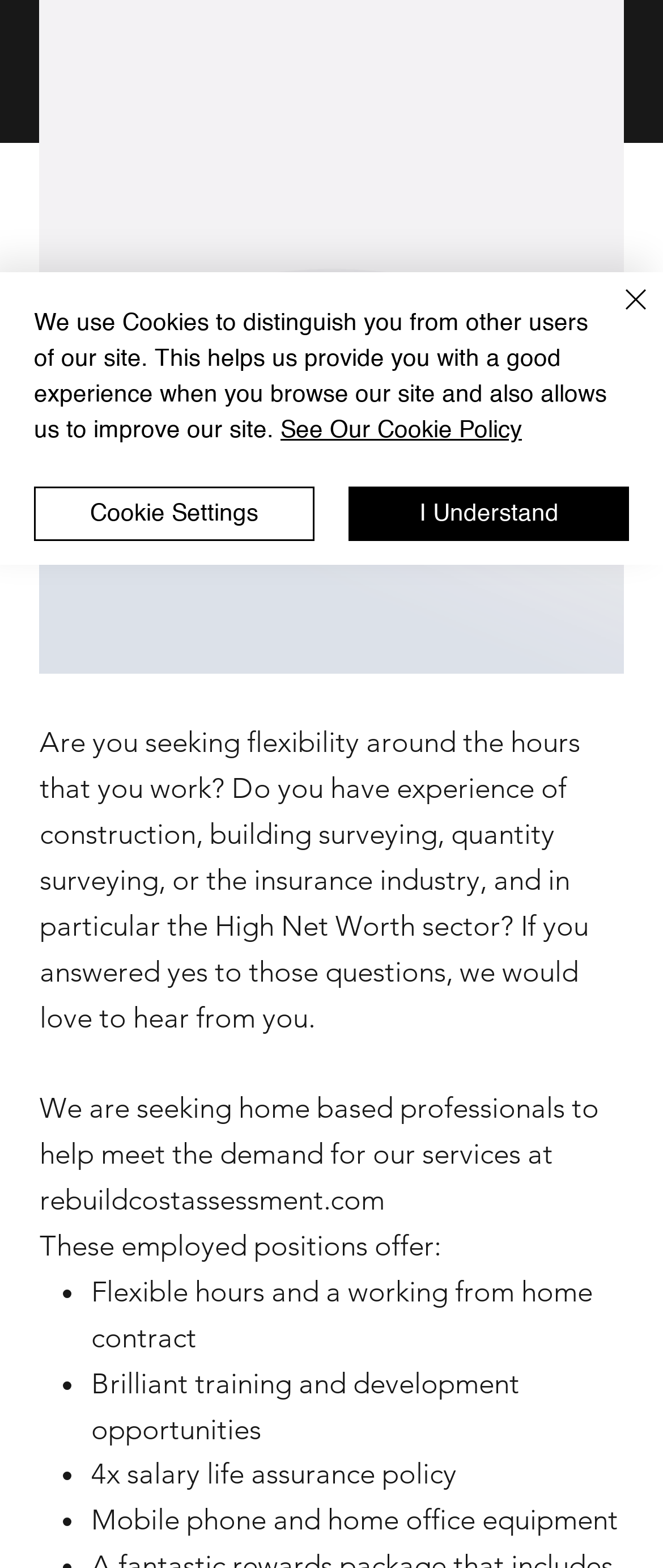Using the element description: "rebuildcostassessment.com", determine the bounding box coordinates for the specified UI element. The coordinates should be four float numbers between 0 and 1, [left, top, right, bottom].

[0.06, 0.754, 0.58, 0.776]